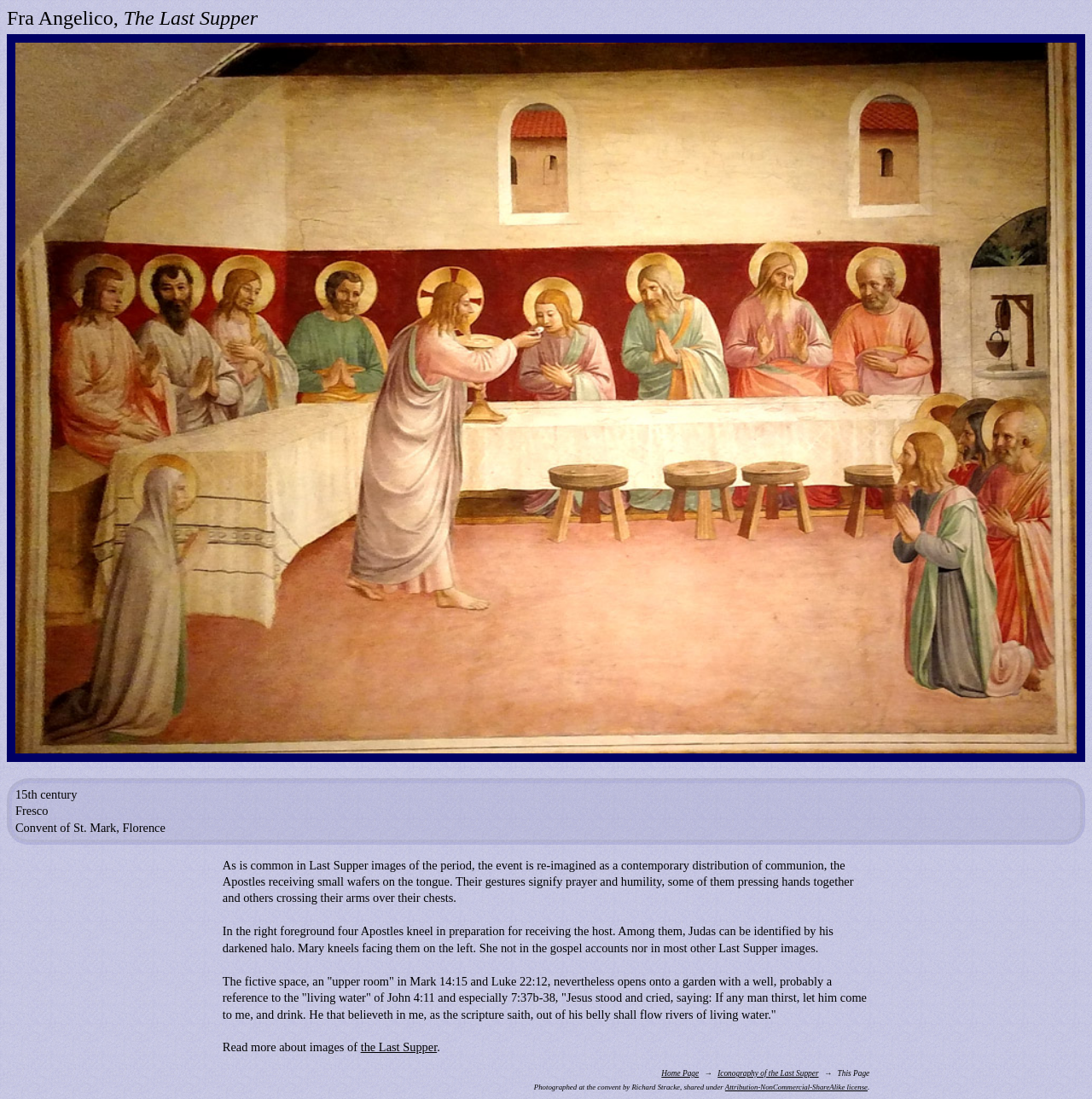Bounding box coordinates are specified in the format (top-left x, top-left y, bottom-right x, bottom-right y). All values are floating point numbers bounded between 0 and 1. Please provide the bounding box coordinate of the region this sentence describes: the Last Supper

[0.33, 0.947, 0.4, 0.959]